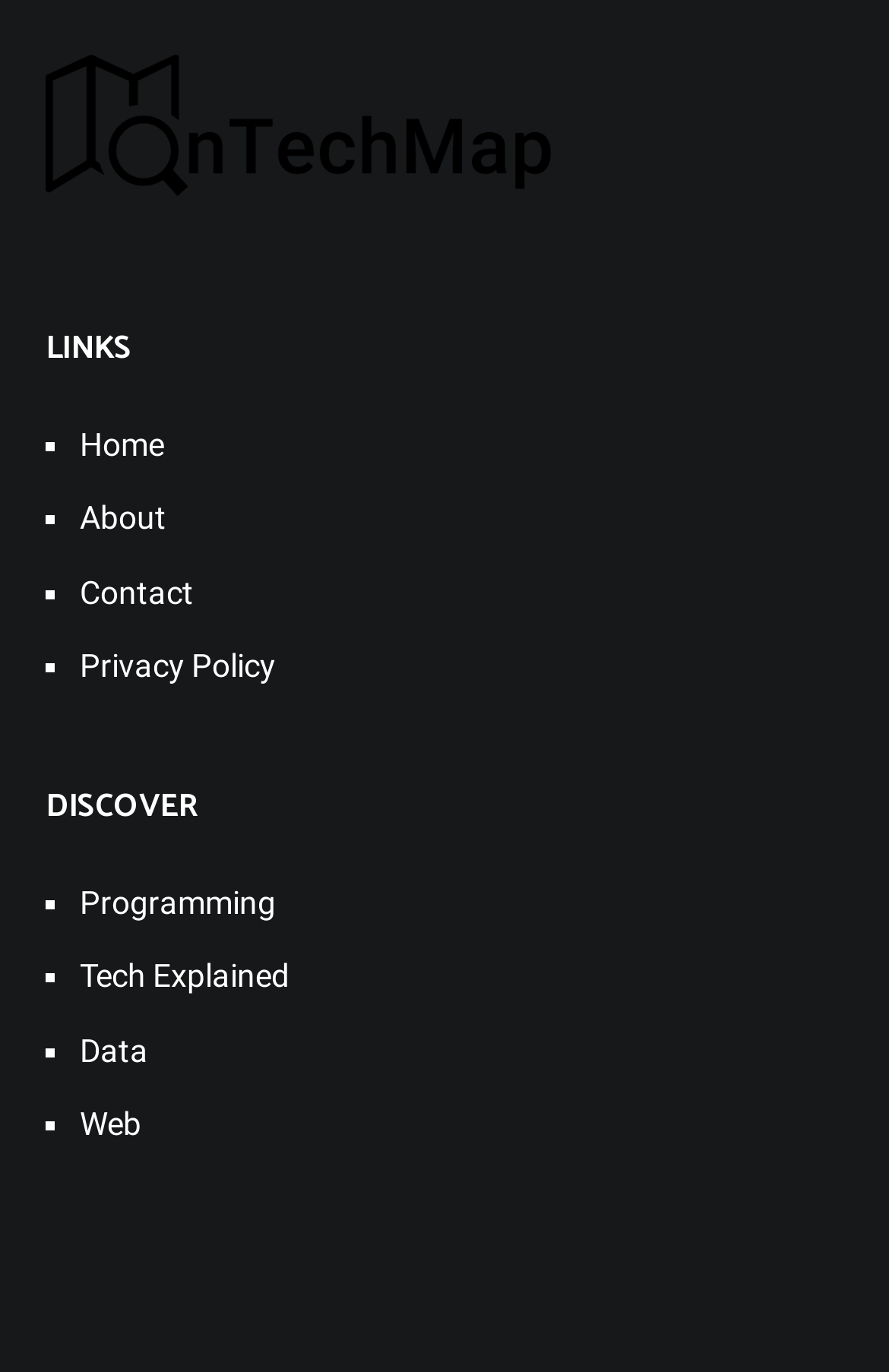Pinpoint the bounding box coordinates of the area that should be clicked to complete the following instruction: "view privacy policy". The coordinates must be given as four float numbers between 0 and 1, i.e., [left, top, right, bottom].

[0.09, 0.467, 0.949, 0.504]